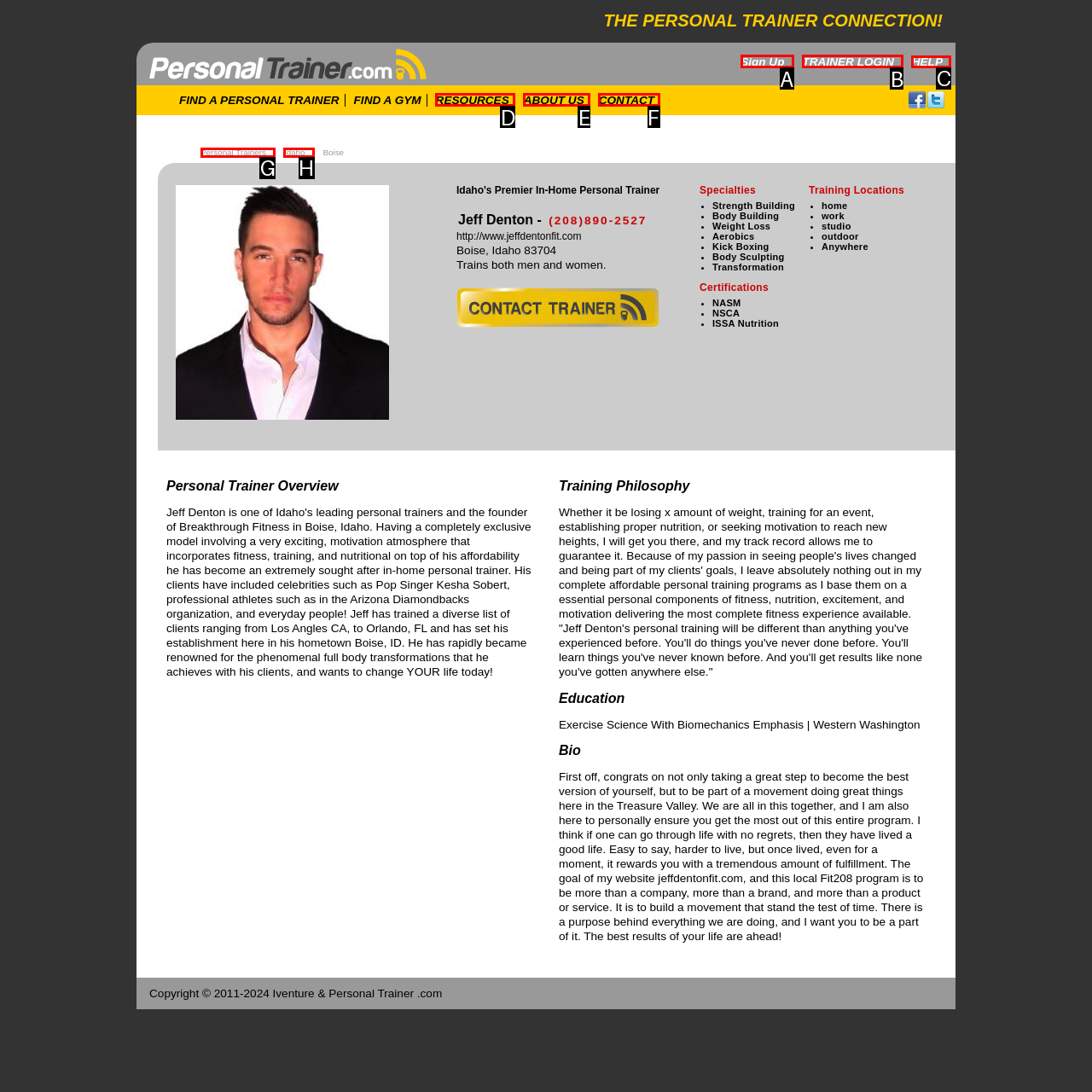Pick the HTML element that should be clicked to execute the task: Click on 'HELP'
Respond with the letter corresponding to the correct choice.

C